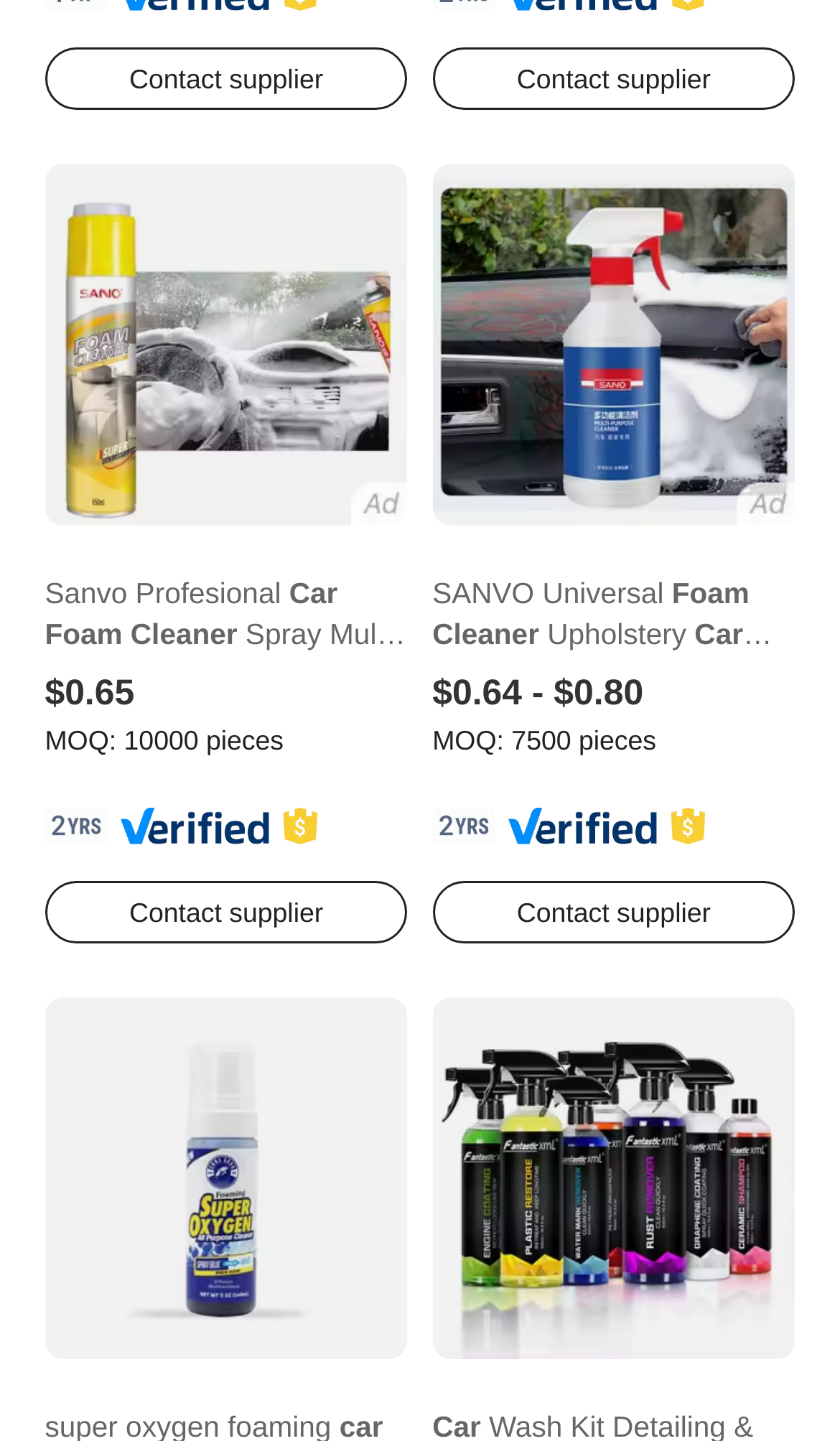Please provide the bounding box coordinates in the format (top-left x, top-left y, bottom-right x, bottom-right y). Remember, all values are floating point numbers between 0 and 1. What is the bounding box coordinate of the region described as: Contact supplier

[0.053, 0.033, 0.485, 0.076]